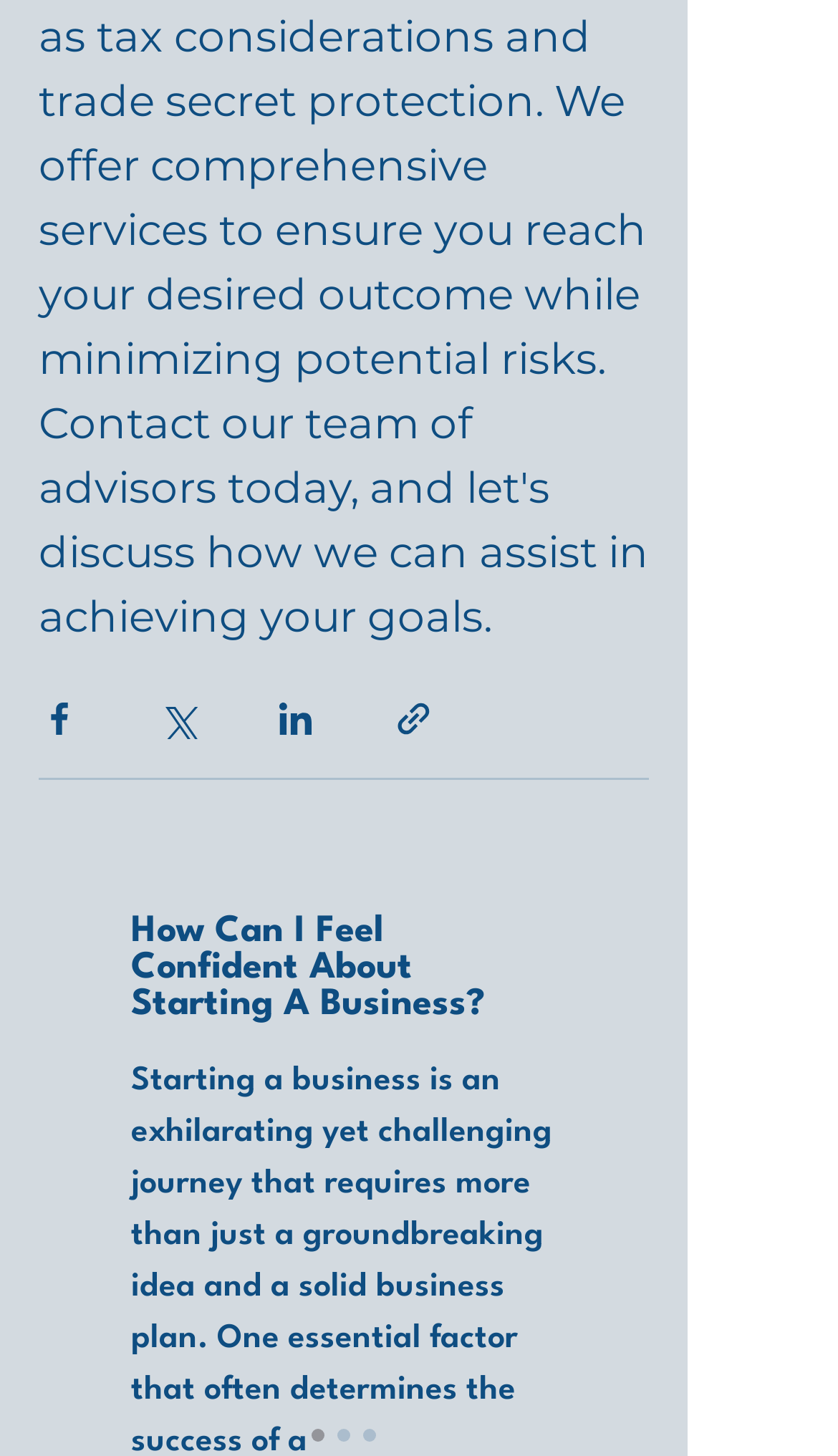Provide your answer in a single word or phrase: 
How many links are there in the hidden article?

1